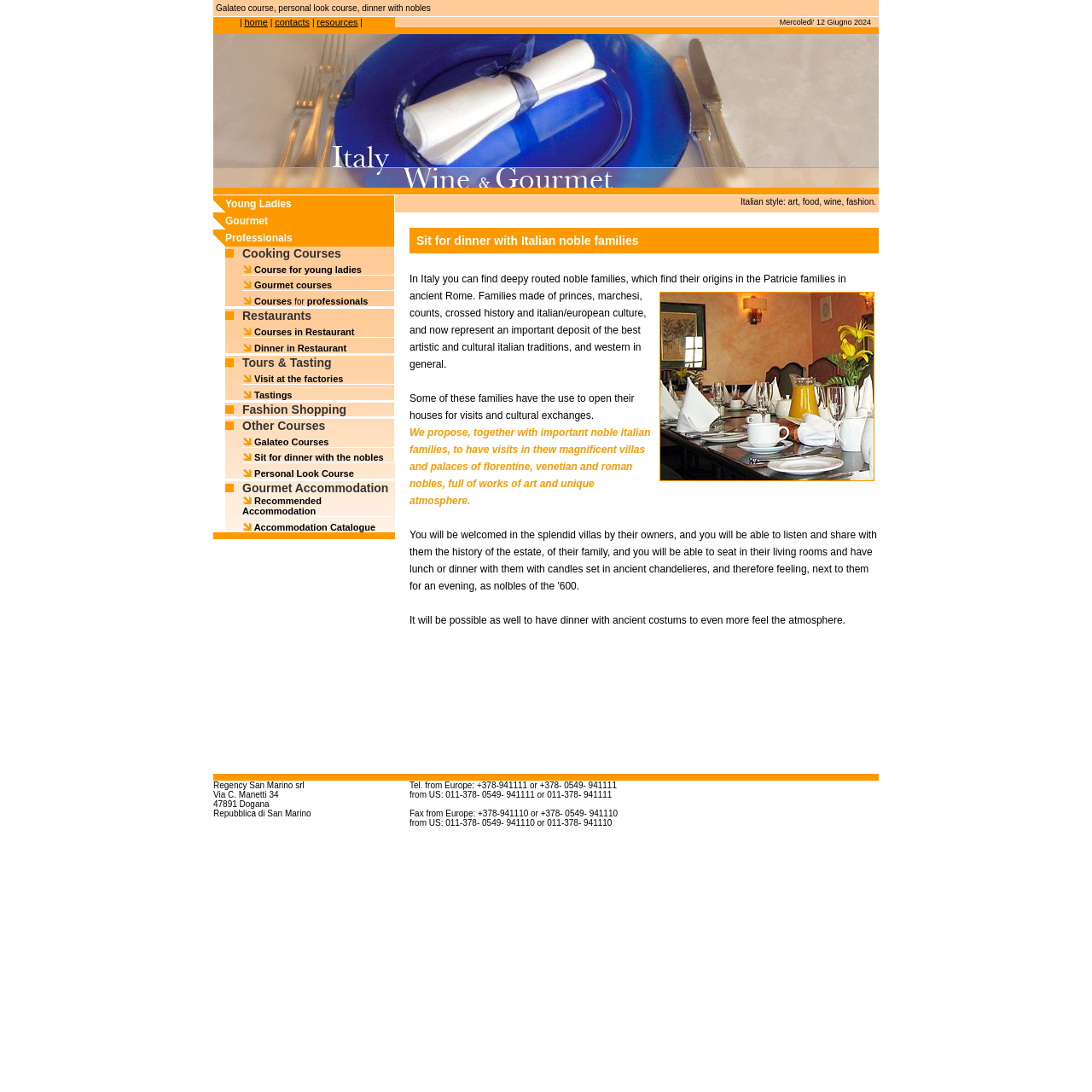What is the main topic of the webpage?
Carefully analyze the image and provide a detailed answer to the question.

The main topic of the webpage can be determined by looking at the heading element with the text 'Dinner with Italian noble families' which is prominently displayed on the webpage, indicating that it is the main topic.